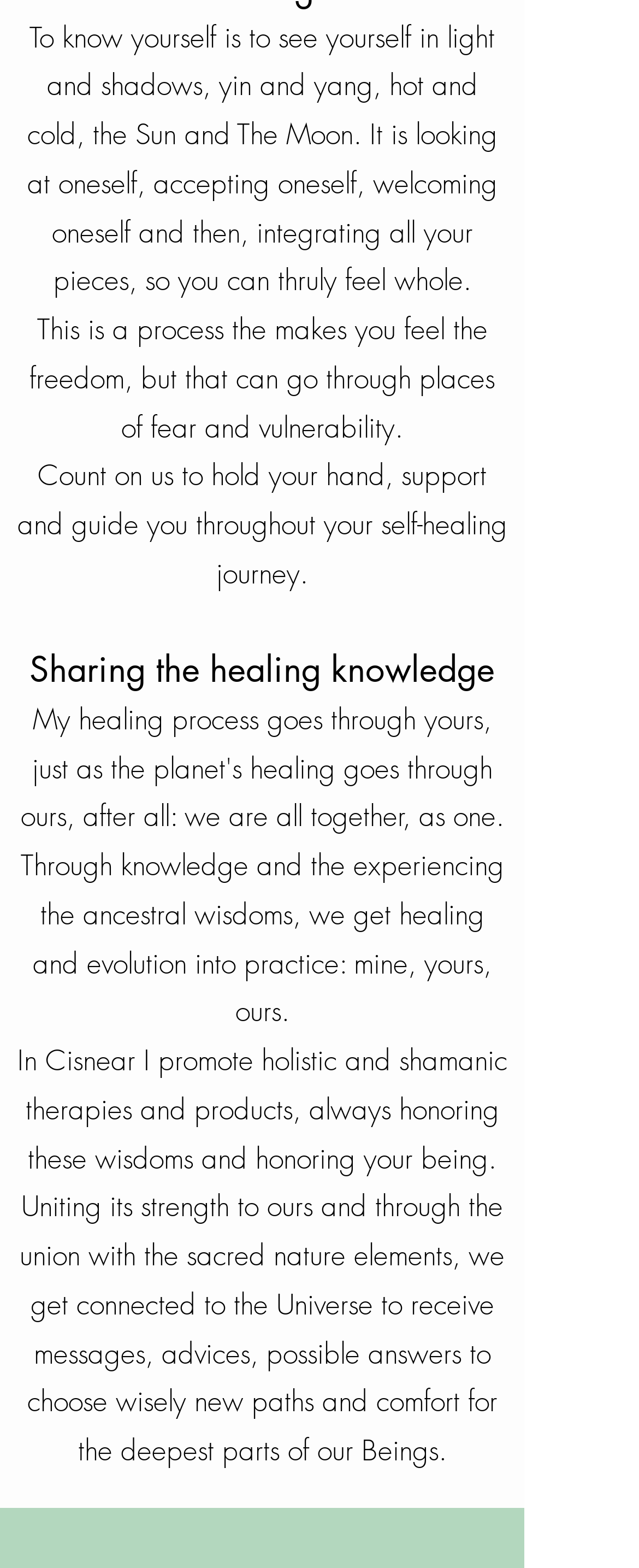Determine the bounding box of the UI component based on this description: "Types of Plant Proteins". The bounding box coordinates should be four float values between 0 and 1, i.e., [left, top, right, bottom].

None